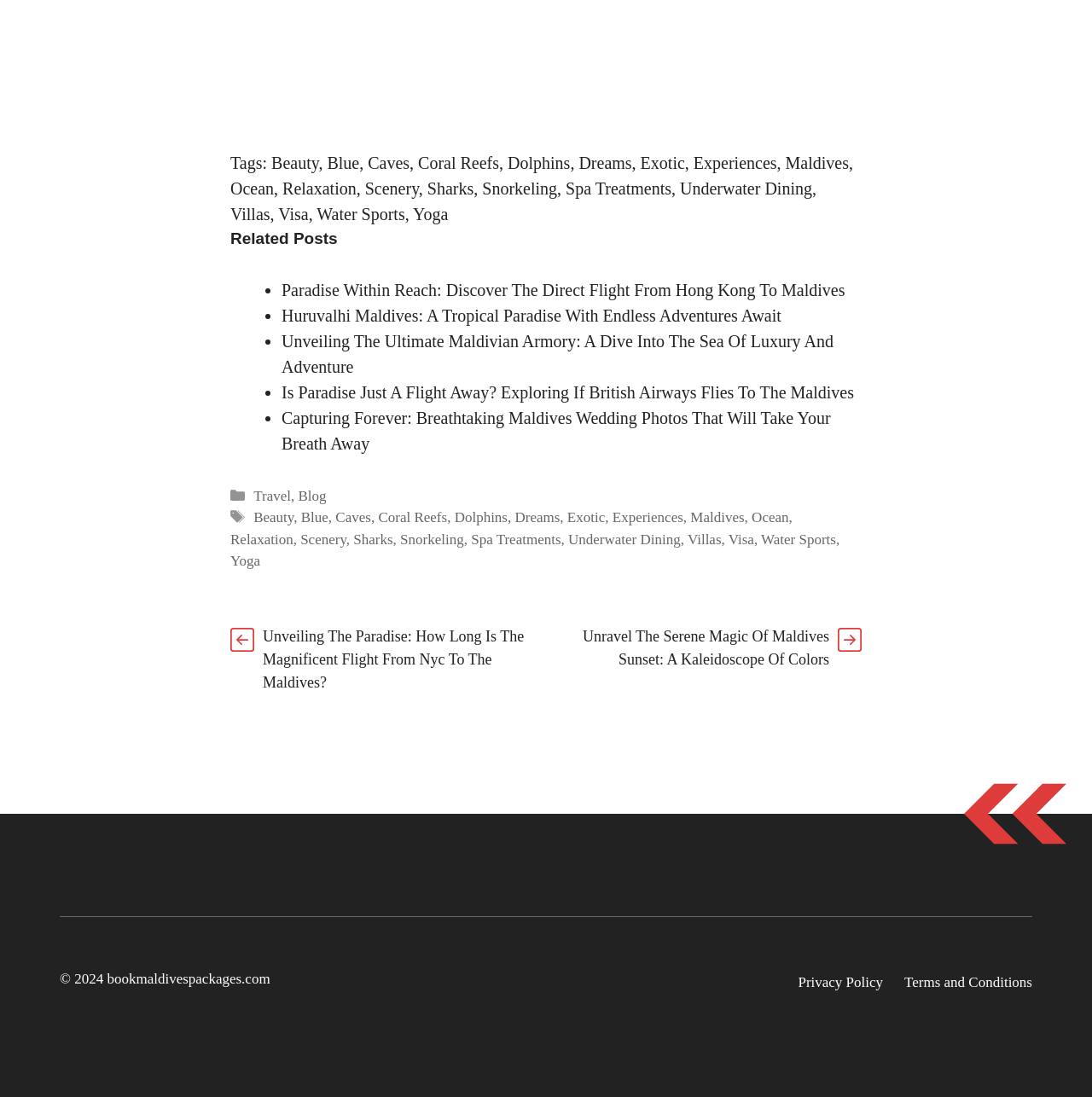Please specify the bounding box coordinates of the clickable region necessary for completing the following instruction: "Read the 'Related Posts' section". The coordinates must consist of four float numbers between 0 and 1, i.e., [left, top, right, bottom].

[0.211, 0.207, 0.789, 0.229]